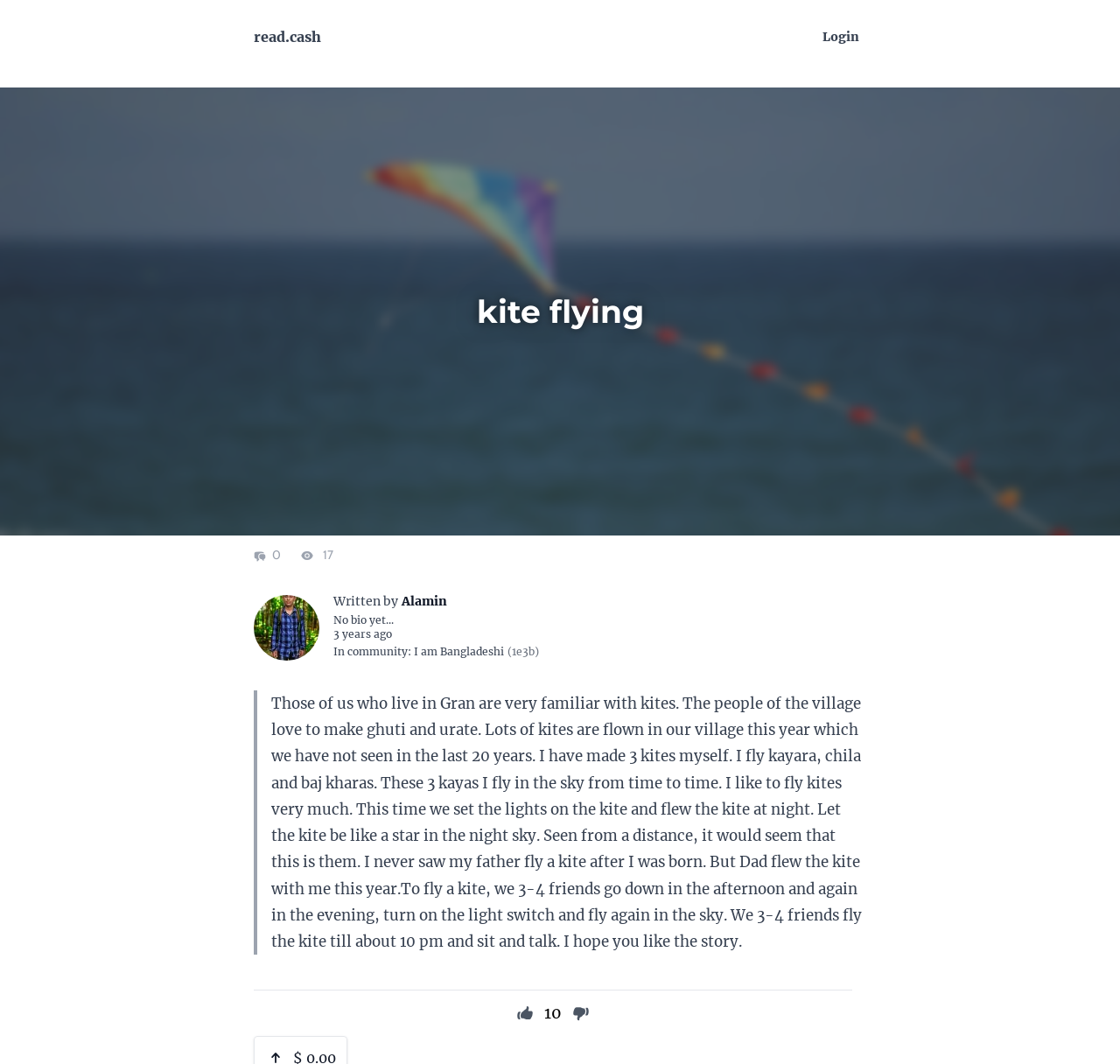Locate the bounding box coordinates of the clickable part needed for the task: "Read the article written by Alamin".

[0.359, 0.557, 0.399, 0.573]